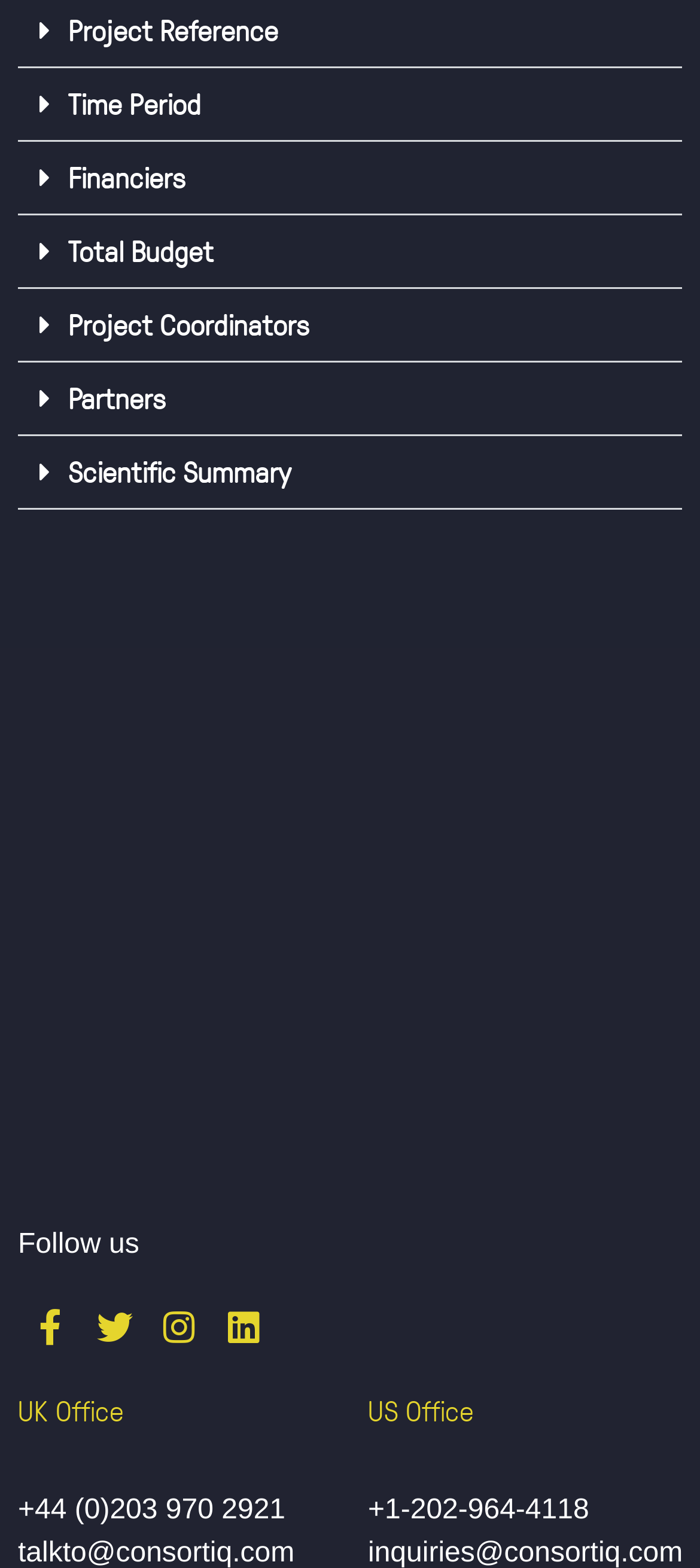Pinpoint the bounding box coordinates of the clickable area necessary to execute the following instruction: "Click on Project Coordinators". The coordinates should be given as four float numbers between 0 and 1, namely [left, top, right, bottom].

[0.026, 0.184, 0.974, 0.231]